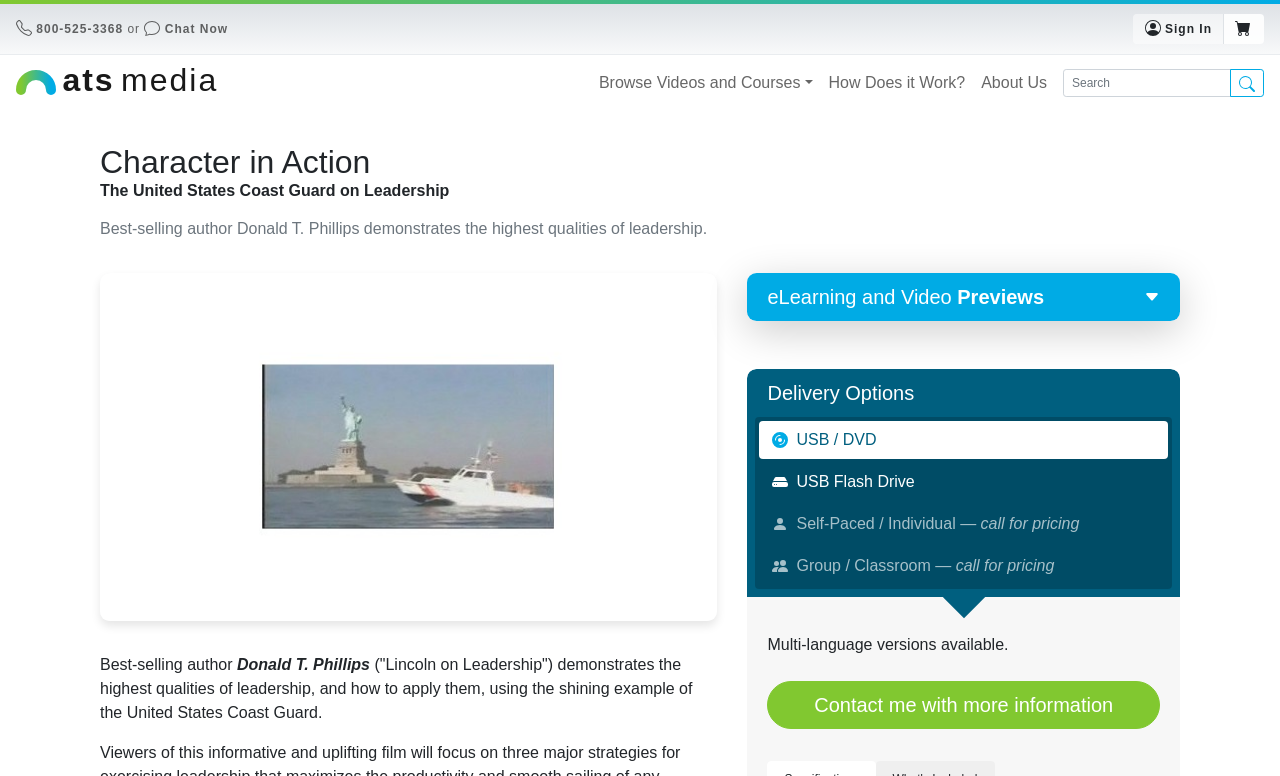Please determine the bounding box coordinates of the element's region to click for the following instruction: "View the shopping cart".

[0.955, 0.018, 0.988, 0.057]